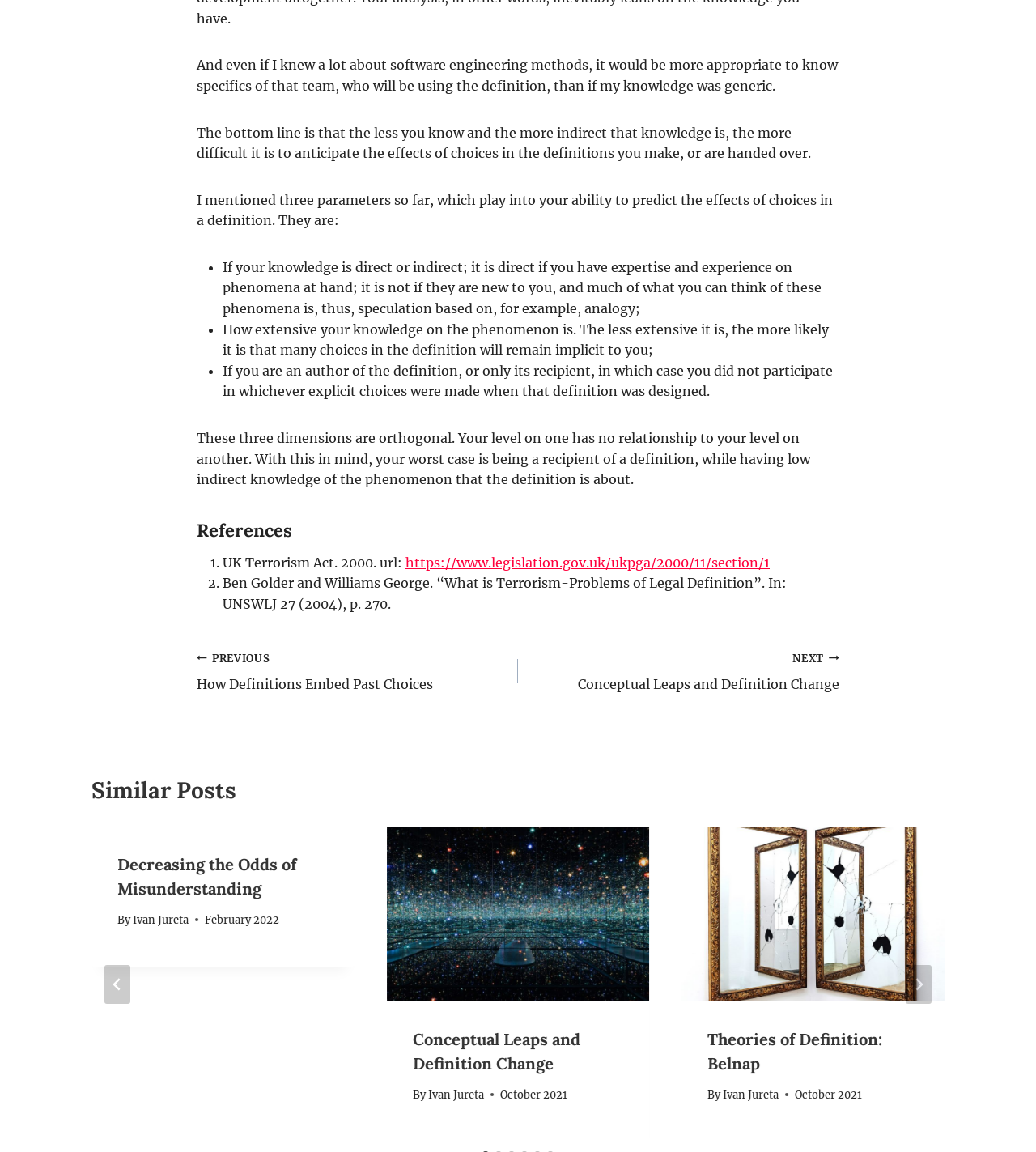What are the three parameters that affect the ability to predict the effects of choices in a definition?
Using the image as a reference, deliver a detailed and thorough answer to the question.

According to the text, the three parameters that affect the ability to predict the effects of choices in a definition are: 1) If your knowledge is direct or indirect, 2) How extensive your knowledge on the phenomenon is, and 3) If you are an author of the definition or only its recipient.